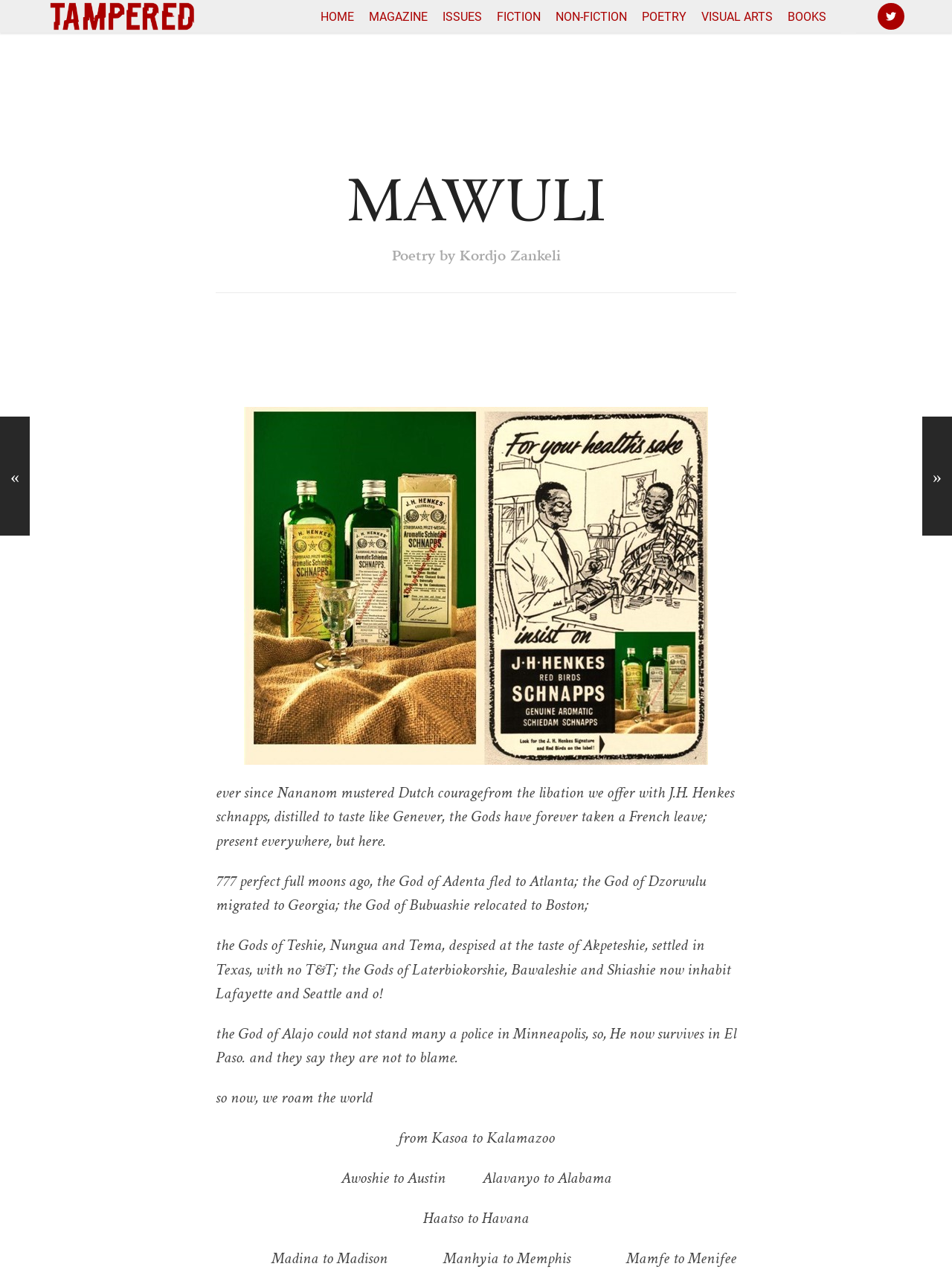Use the details in the image to answer the question thoroughly: 
What is the social media platform linked?

The social media platform linked is Twitter, which is represented by the Unicode character '' and is a link element on the top right of the webpage.